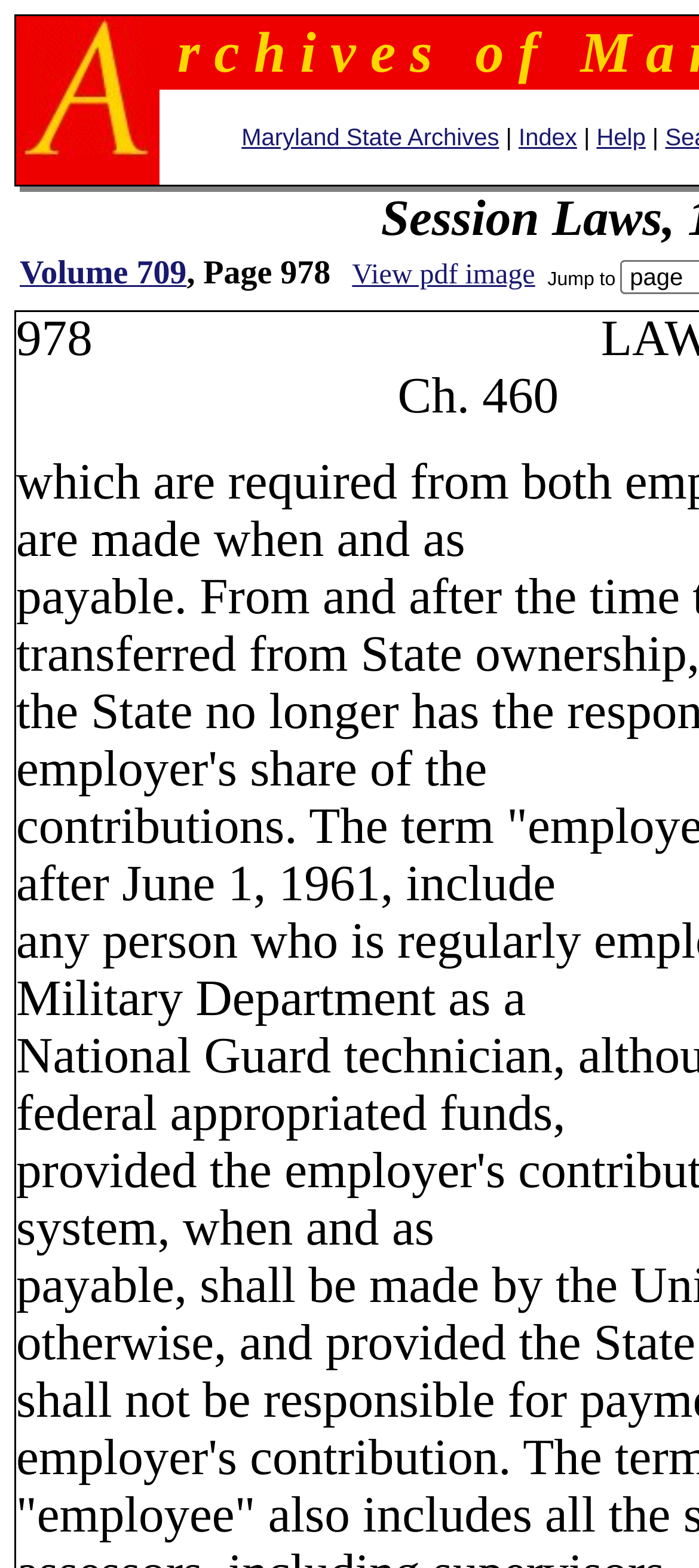What is the purpose of the 'View pdf image' link?
Please respond to the question thoroughly and include all relevant details.

The 'View pdf image' link is located next to the volume and page number, and it suggests that clicking on it will allow the user to view the page as a PDF image. This link is likely provided for users who want to view the page in a different format.